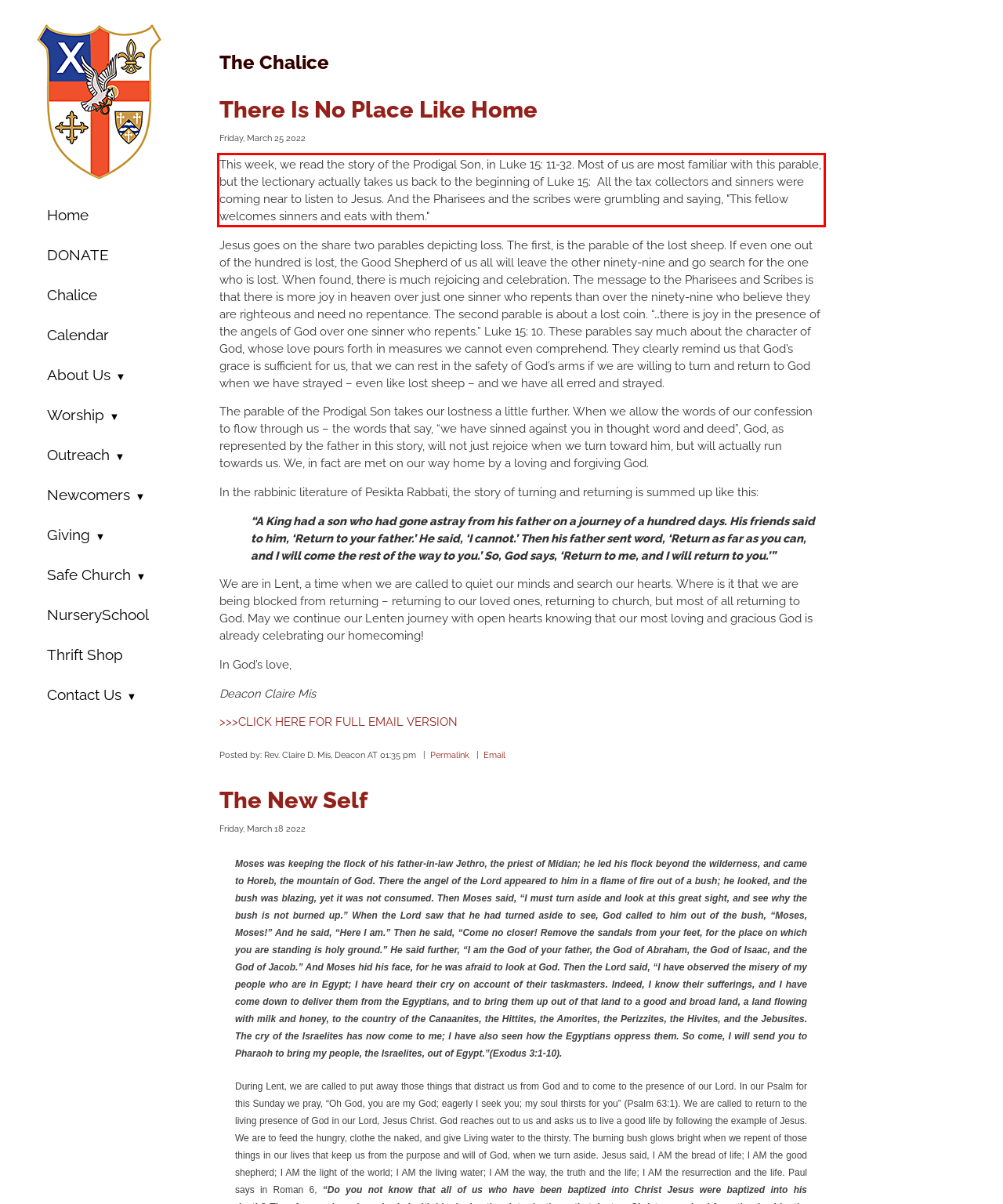Please identify and extract the text from the UI element that is surrounded by a red bounding box in the provided webpage screenshot.

This week, we read the story of the Prodigal Son, in Luke 15: 11-32. Most of us are most familiar with this parable, but the lectionary actually takes us back to the beginning of Luke 15: All the tax collectors and sinners were coming near to listen to Jesus. And the Pharisees and the scribes were grumbling and saying, "This fellow welcomes sinners and eats with them."